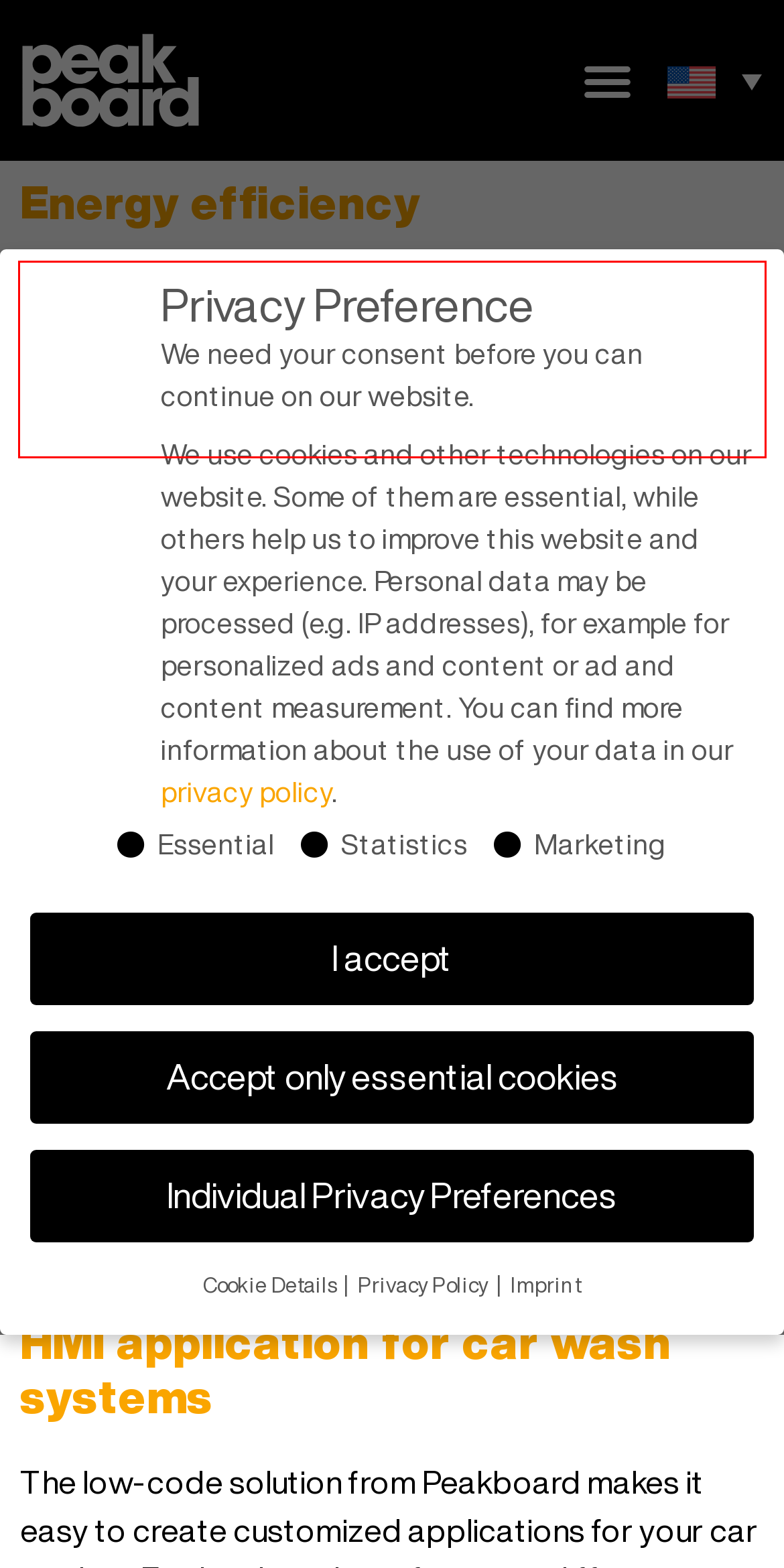You are given a screenshot showing a webpage with a red bounding box. Perform OCR to capture the text within the red bounding box.

Discover the future of energy management in production with Peakboard. With this application, you can monitor your data in real time and optimize your energy consumption.